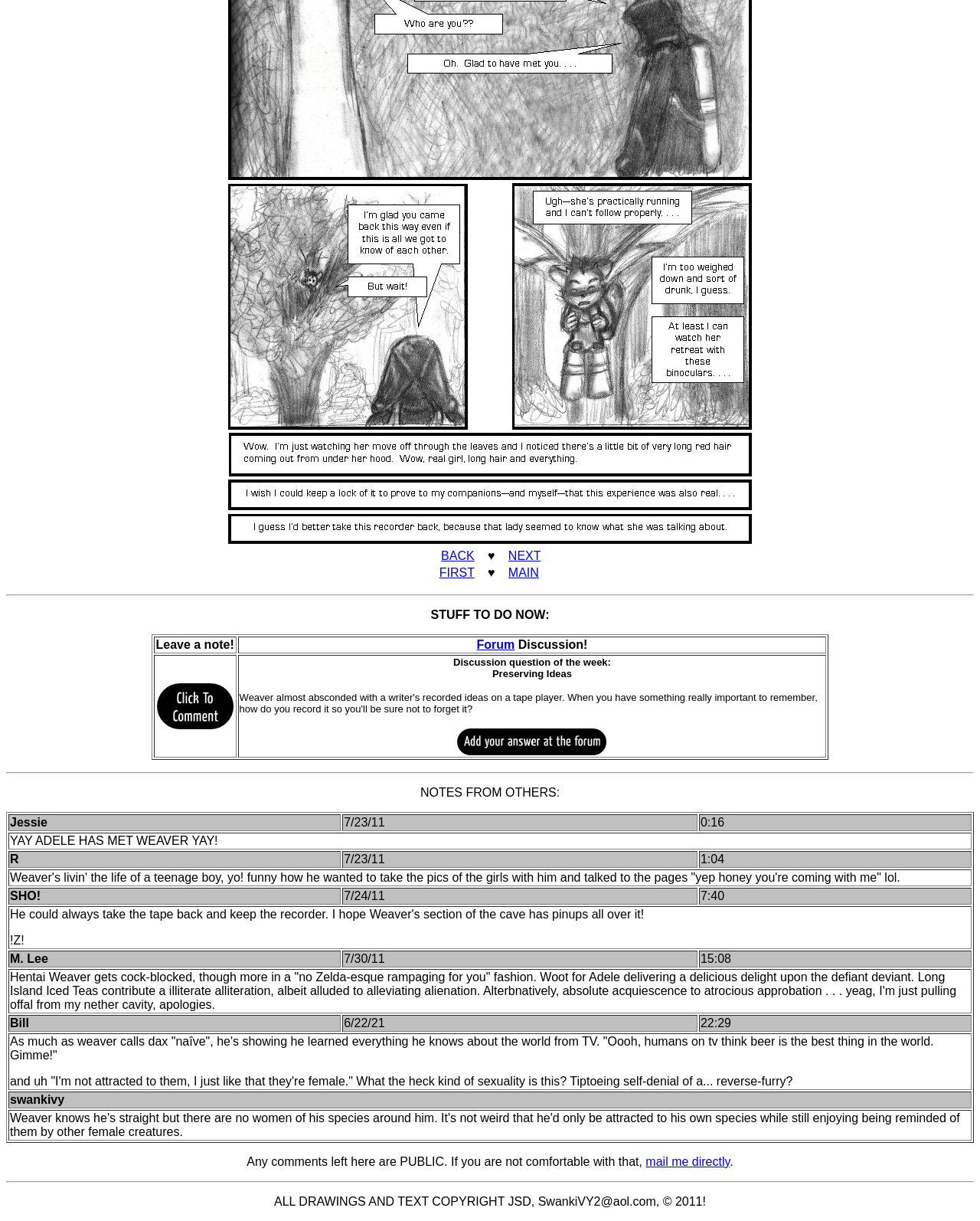What is the topic of discussion in the 'Discussion question of the week' section? Examine the screenshot and reply using just one word or a brief phrase.

Preserving ideas